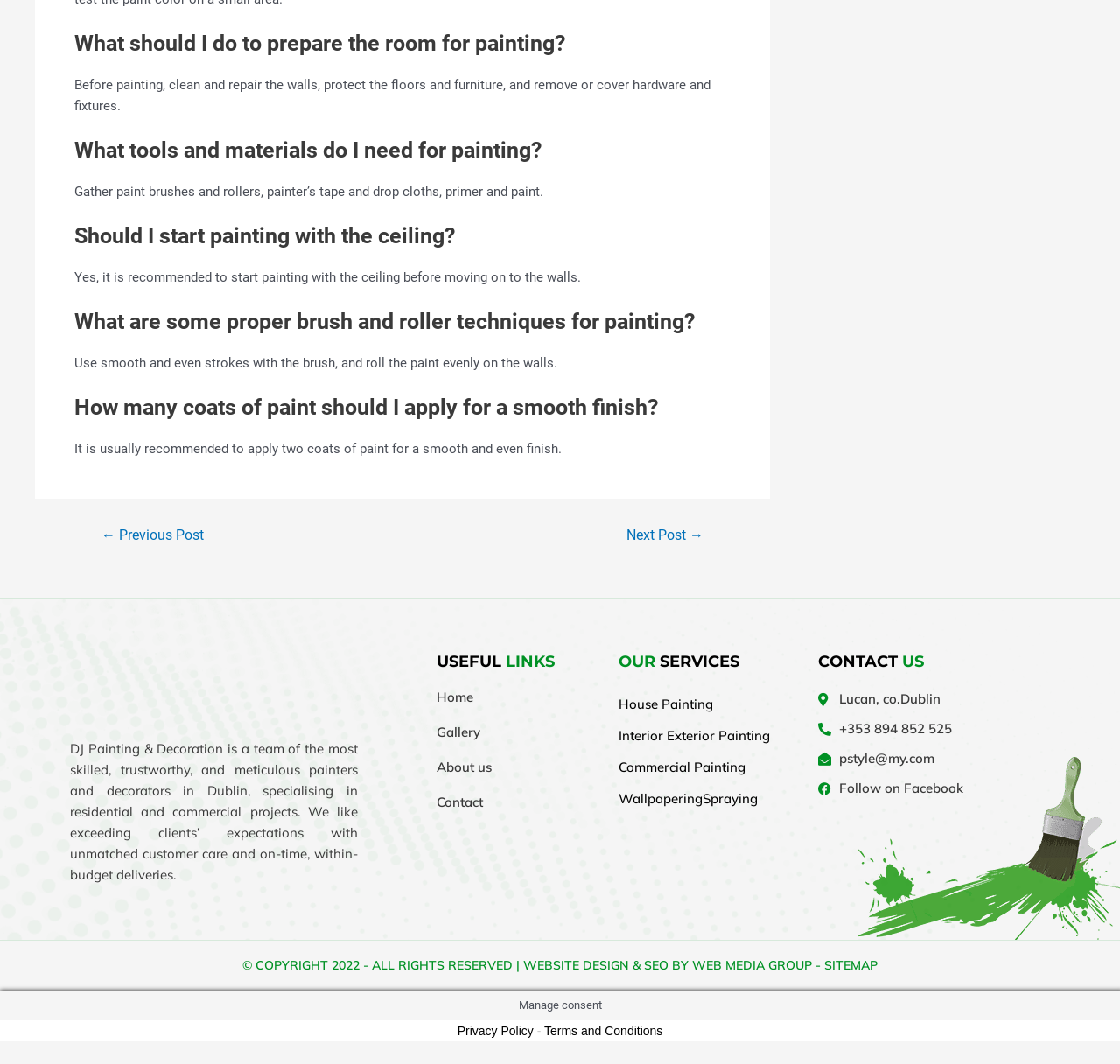Please specify the bounding box coordinates of the clickable region necessary for completing the following instruction: "Check the 'Terms and Conditions'". The coordinates must consist of four float numbers between 0 and 1, i.e., [left, top, right, bottom].

[0.486, 0.962, 0.592, 0.976]